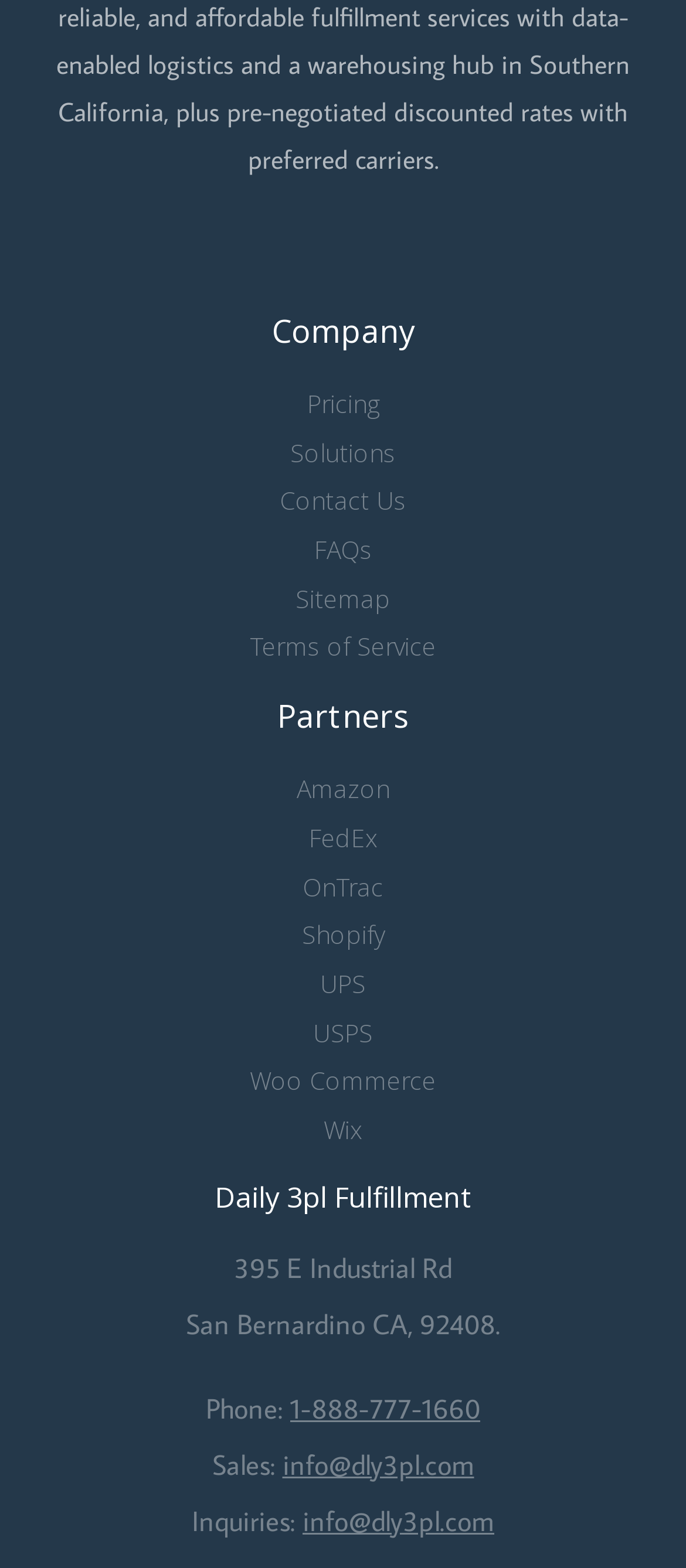Identify the bounding box coordinates for the UI element that matches this description: "Contact Us".

[0.408, 0.305, 0.592, 0.334]